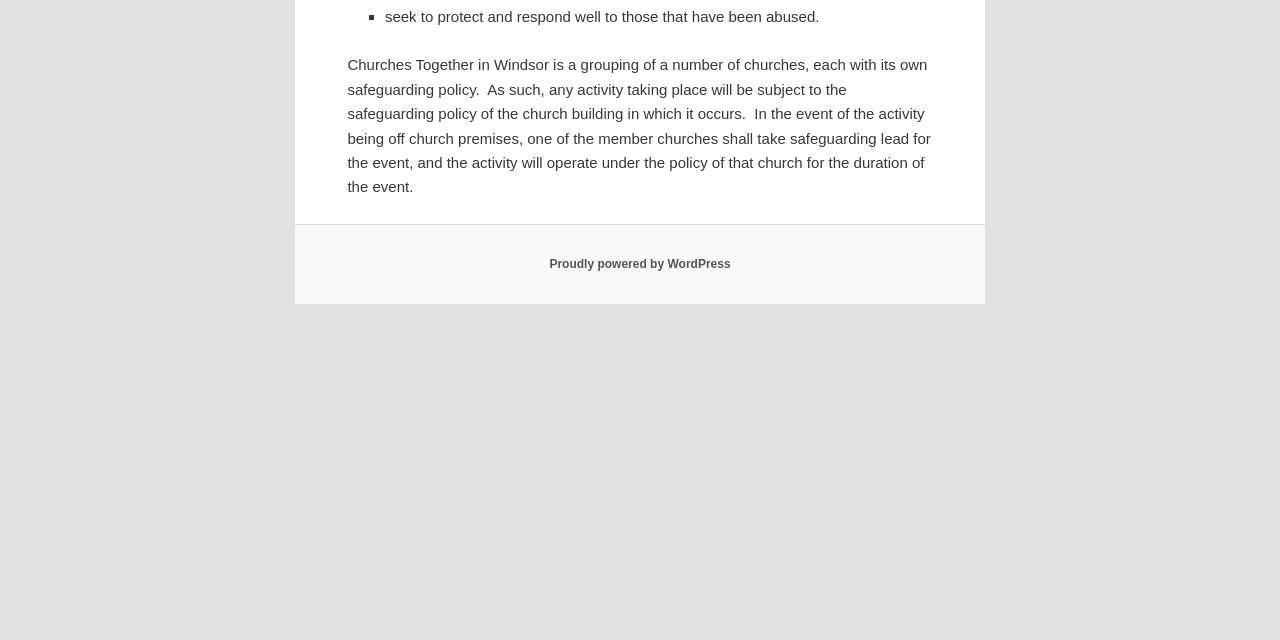Provide the bounding box coordinates of the HTML element described as: "Proudly powered by WordPress". The bounding box coordinates should be four float numbers between 0 and 1, i.e., [left, top, right, bottom].

[0.429, 0.402, 0.571, 0.424]